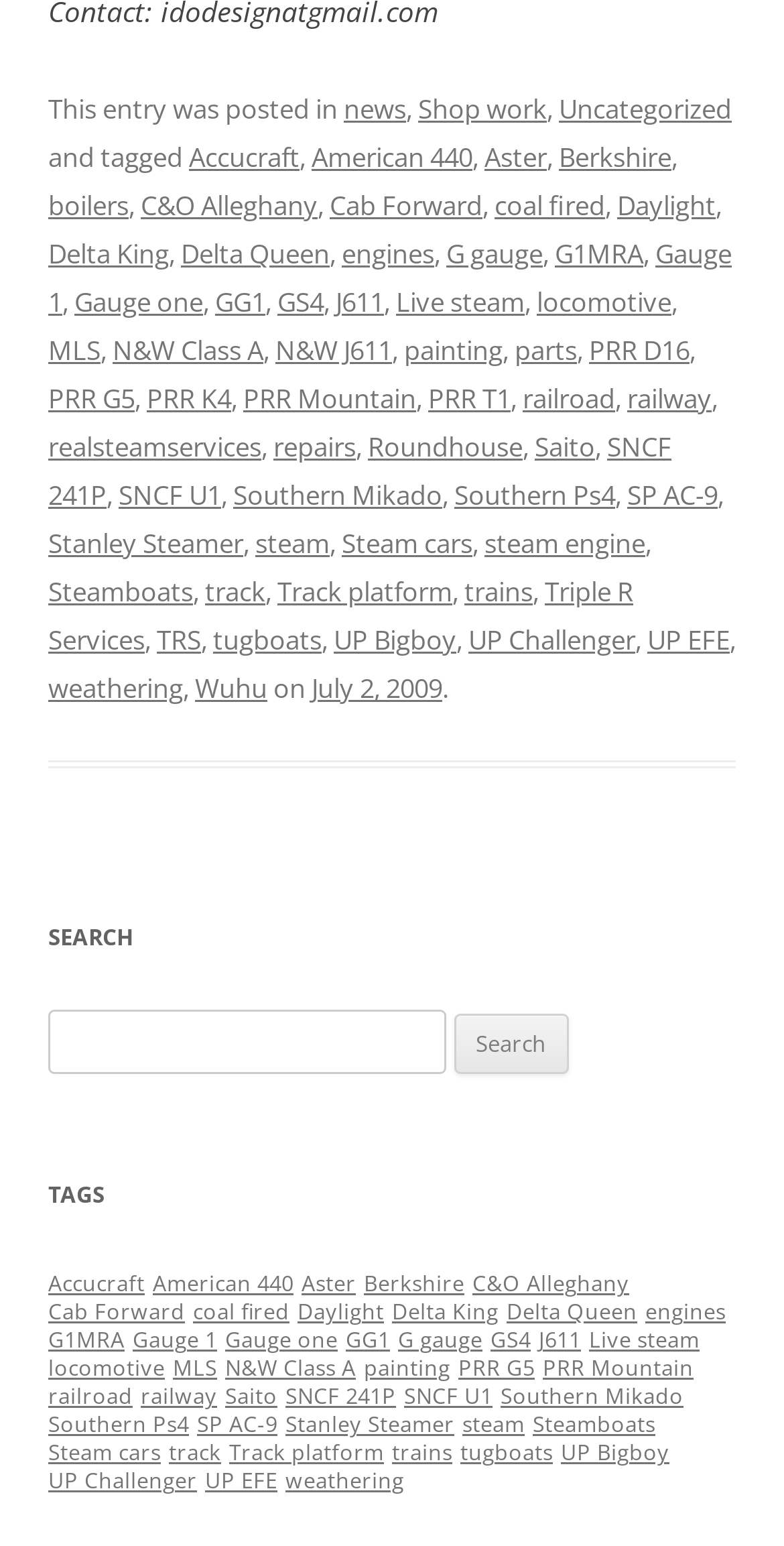Locate the bounding box coordinates of the area you need to click to fulfill this instruction: 'Go to the 10th RCEA Macro-Money-Finance Conference'. The coordinates must be in the form of four float numbers ranging from 0 to 1: [left, top, right, bottom].

None